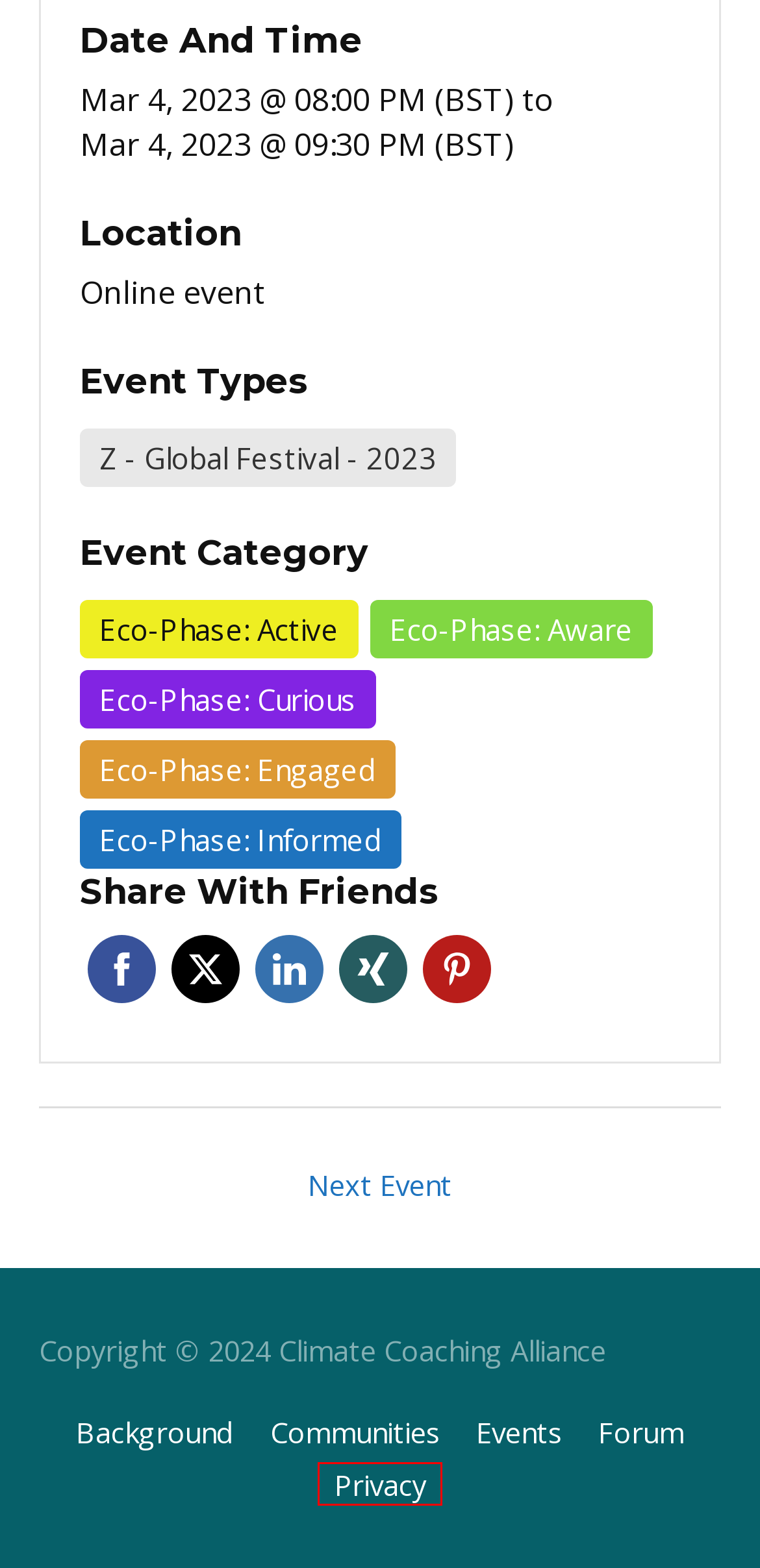Look at the screenshot of a webpage where a red rectangle bounding box is present. Choose the webpage description that best describes the new webpage after clicking the element inside the red bounding box. Here are the candidates:
A. Eco-Phase: Aware – Climate Coaching Alliance
B. Communities – Climate Coaching Alliance
C. New Member Orientation Meeting – Climate Coaching Alliance
D. Privacy – Climate Coaching Alliance
E. Z – Global Festival – 2023 – Climate Coaching Alliance
F. Bei XING anmelden
G. CCA Forum – Climate Coaching Alliance
H. Background – Climate Coaching Alliance

D